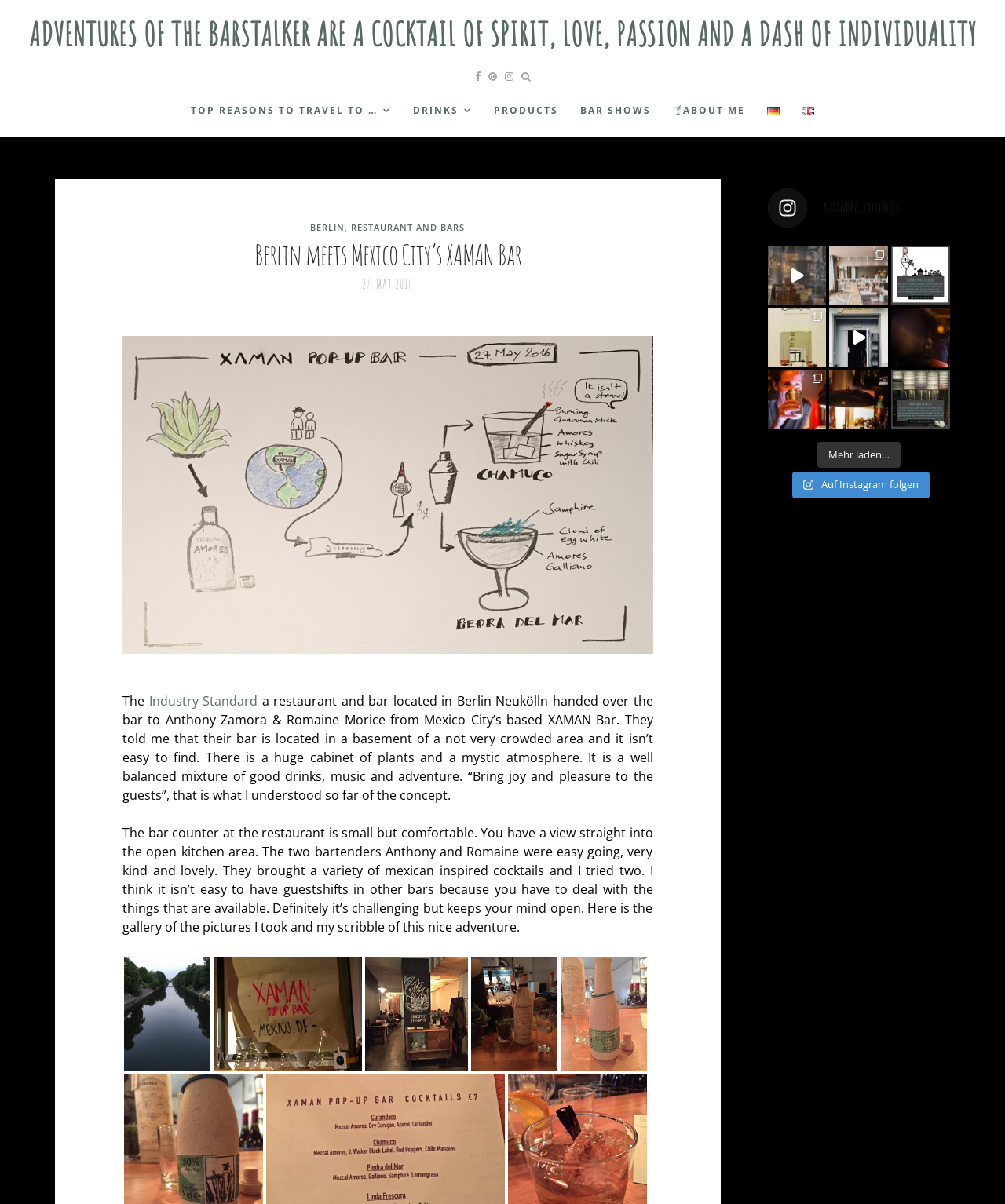Specify the bounding box coordinates of the area to click in order to follow the given instruction: "Learn more about the bar Windhorst in Berlin."

[0.764, 0.256, 0.822, 0.305]